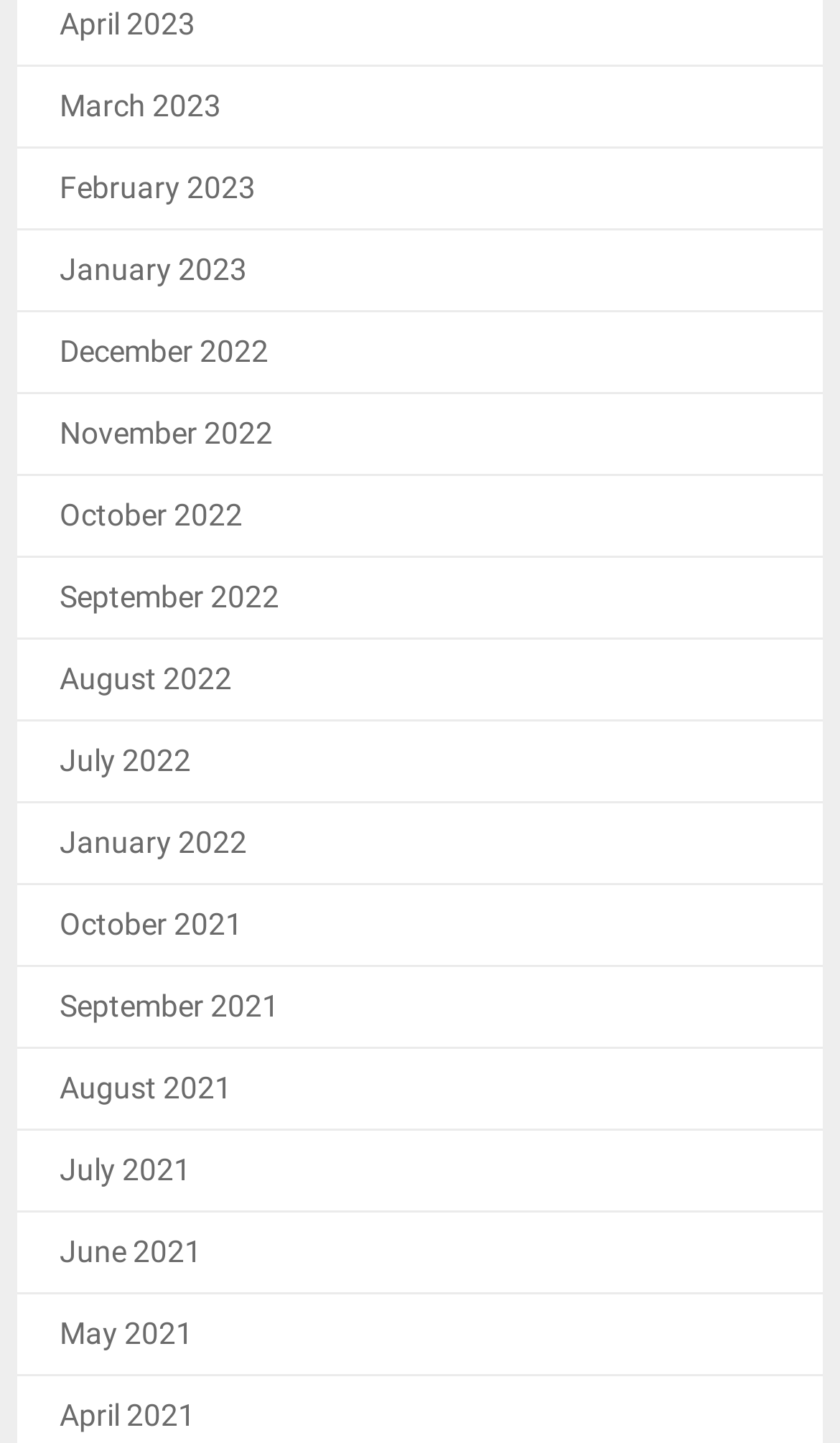What is the most recent month listed?
By examining the image, provide a one-word or phrase answer.

April 2023